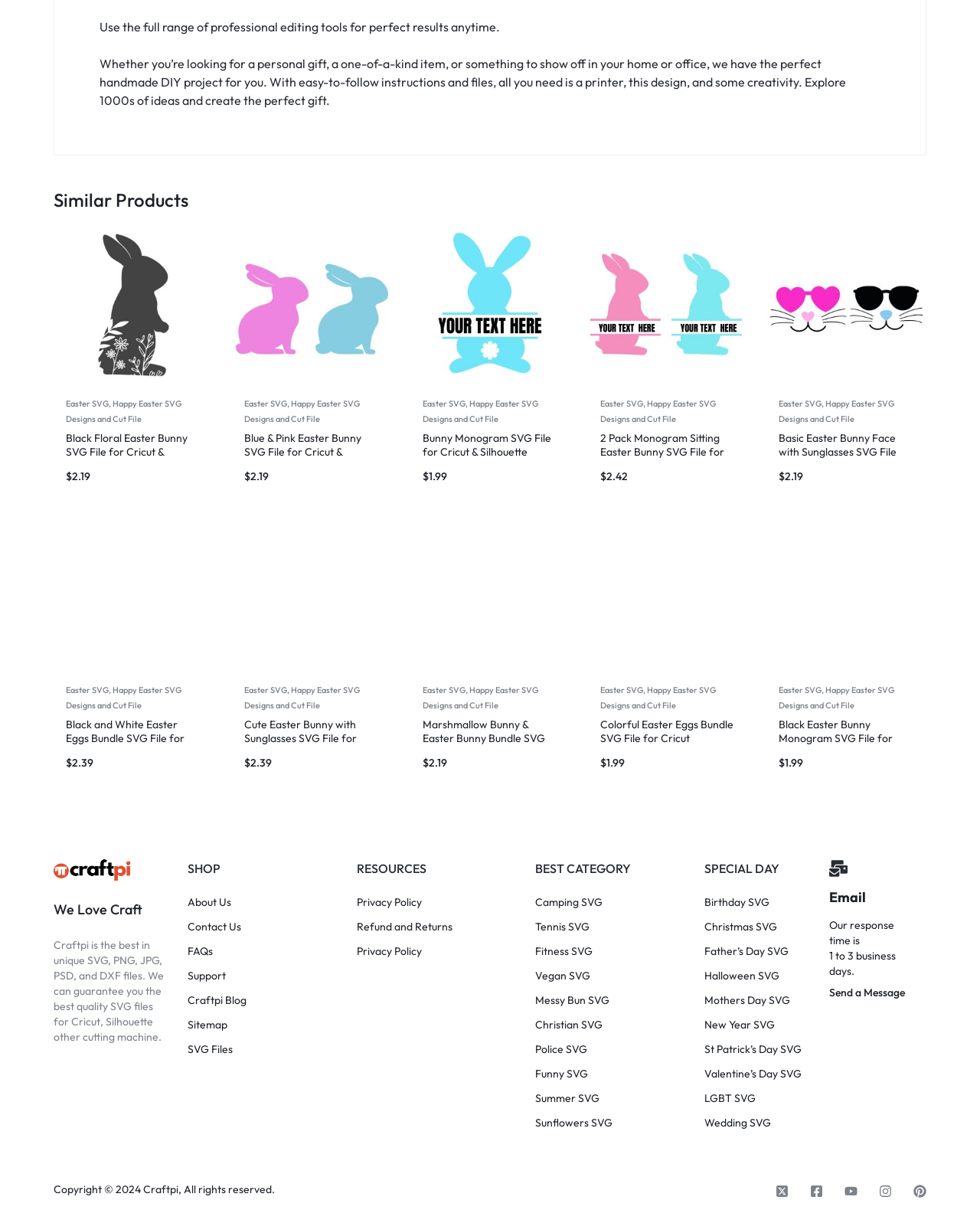Answer the following query with a single word or phrase:
What is the purpose of the 'We Love Craft' section?

About the website